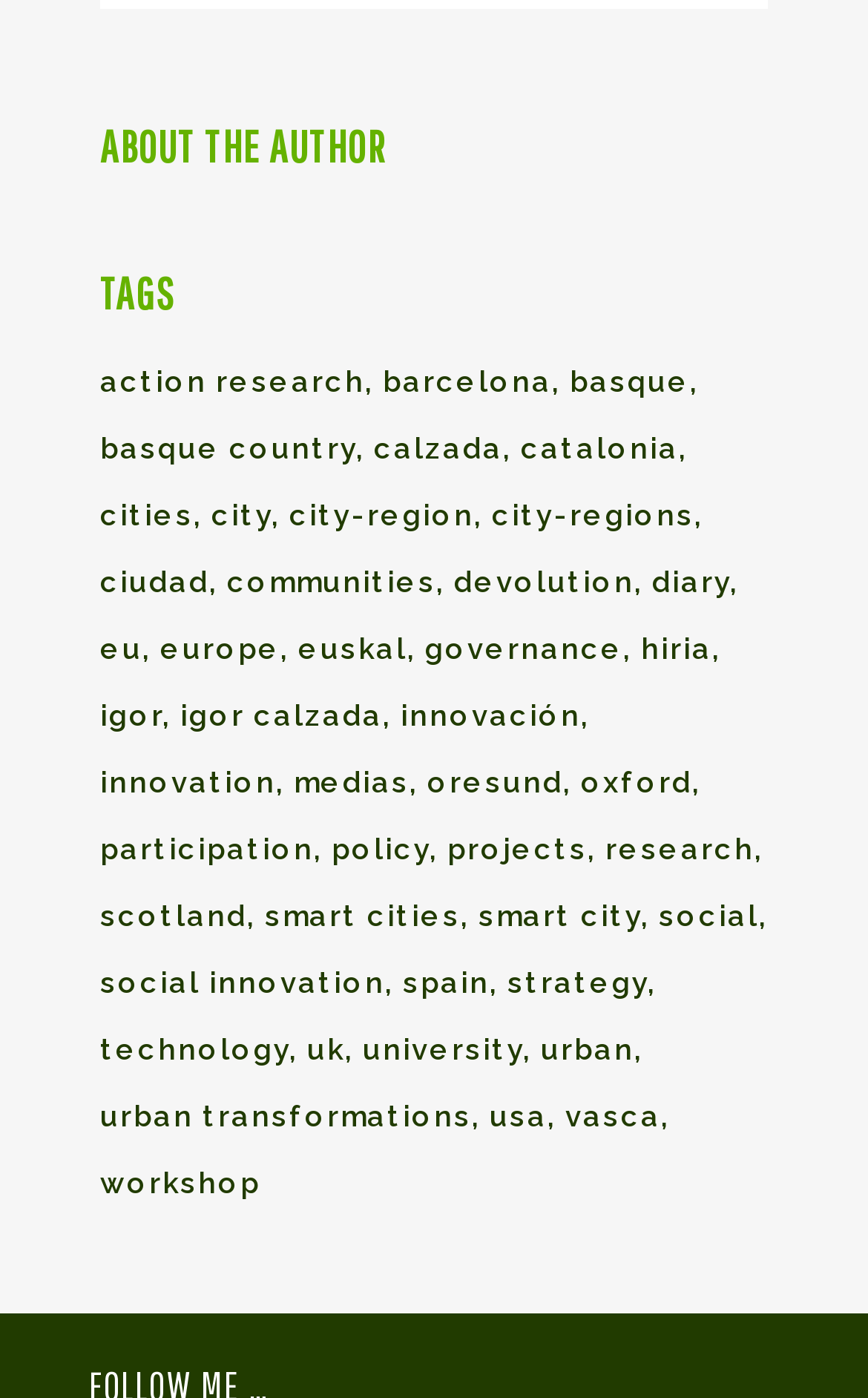Please find and report the bounding box coordinates of the element to click in order to perform the following action: "check urban transformations". The coordinates should be expressed as four float numbers between 0 and 1, in the format [left, top, right, bottom].

[0.115, 0.779, 0.554, 0.82]